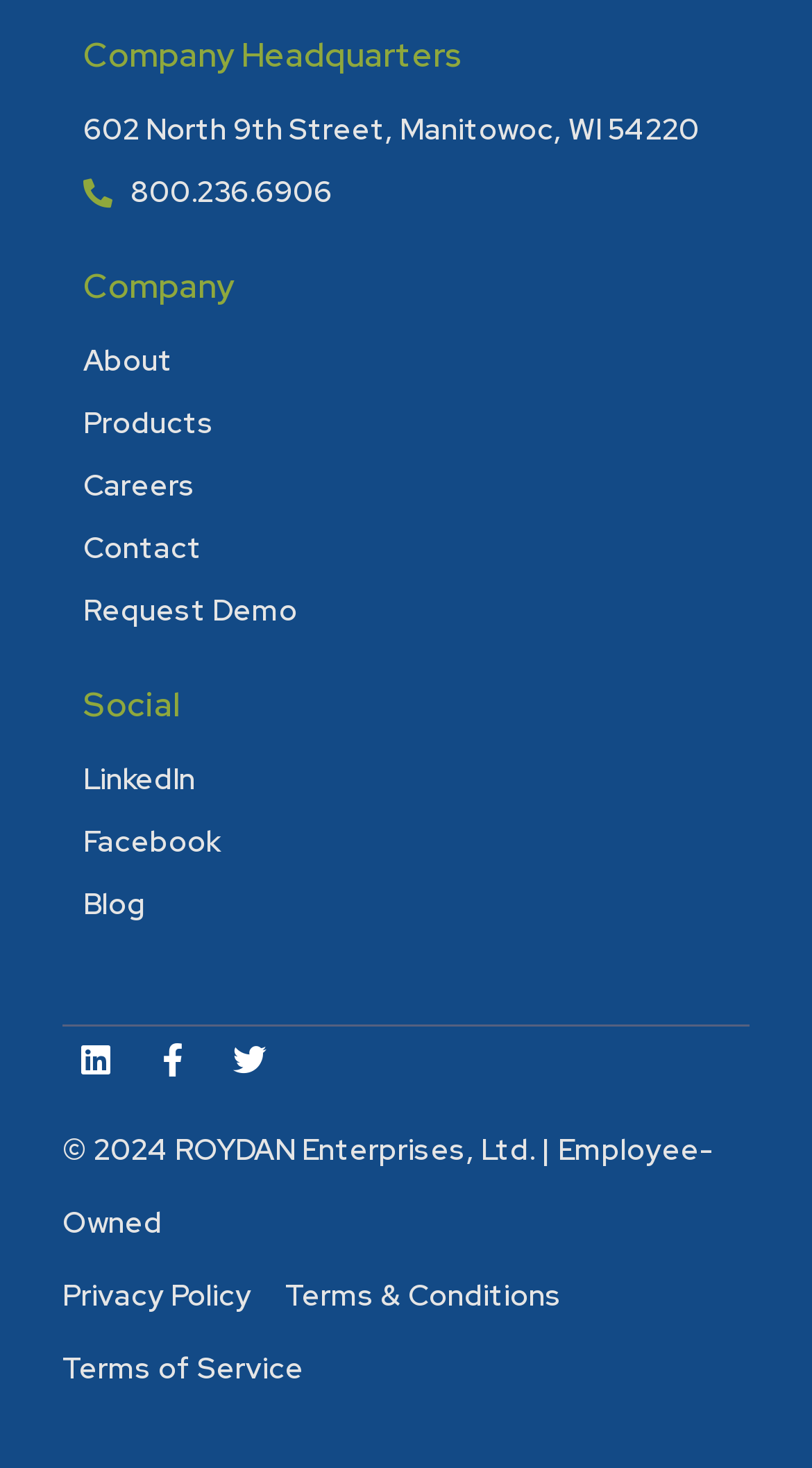Provide the bounding box coordinates in the format (top-left x, top-left y, bottom-right x, bottom-right y). All values are floating point numbers between 0 and 1. Determine the bounding box coordinate of the UI element described as: Privacy Policy

[0.077, 0.858, 0.31, 0.908]